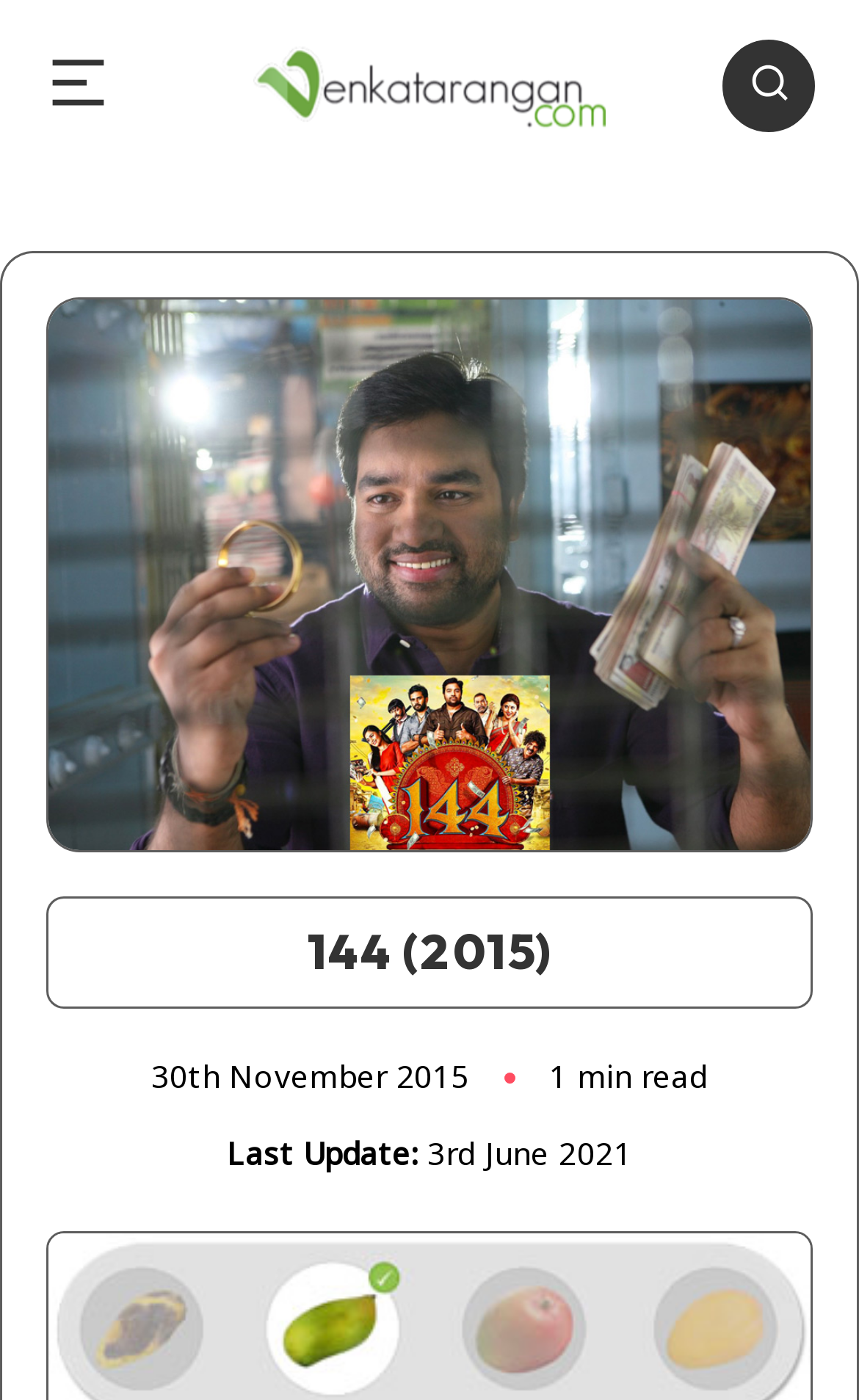When was the blog post last updated?
Answer the question with as much detail as you can, using the image as a reference.

I found the answer by looking at the static text element with the text 'Last Update:' and the corresponding date '3rd June 2021' which is located below the heading.